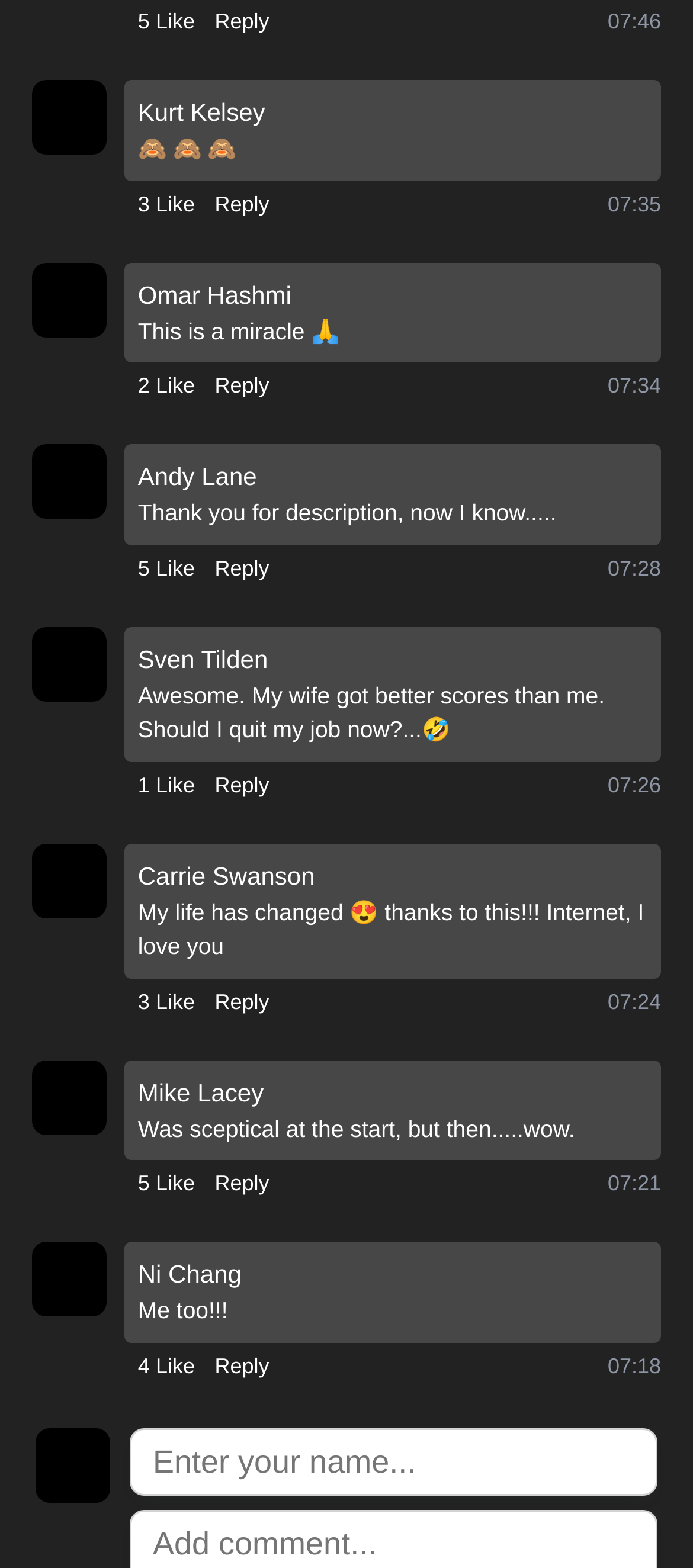Provide the bounding box coordinates of the HTML element this sentence describes: "Reply". The bounding box coordinates consist of four float numbers between 0 and 1, i.e., [left, top, right, bottom].

[0.31, 0.49, 0.389, 0.51]